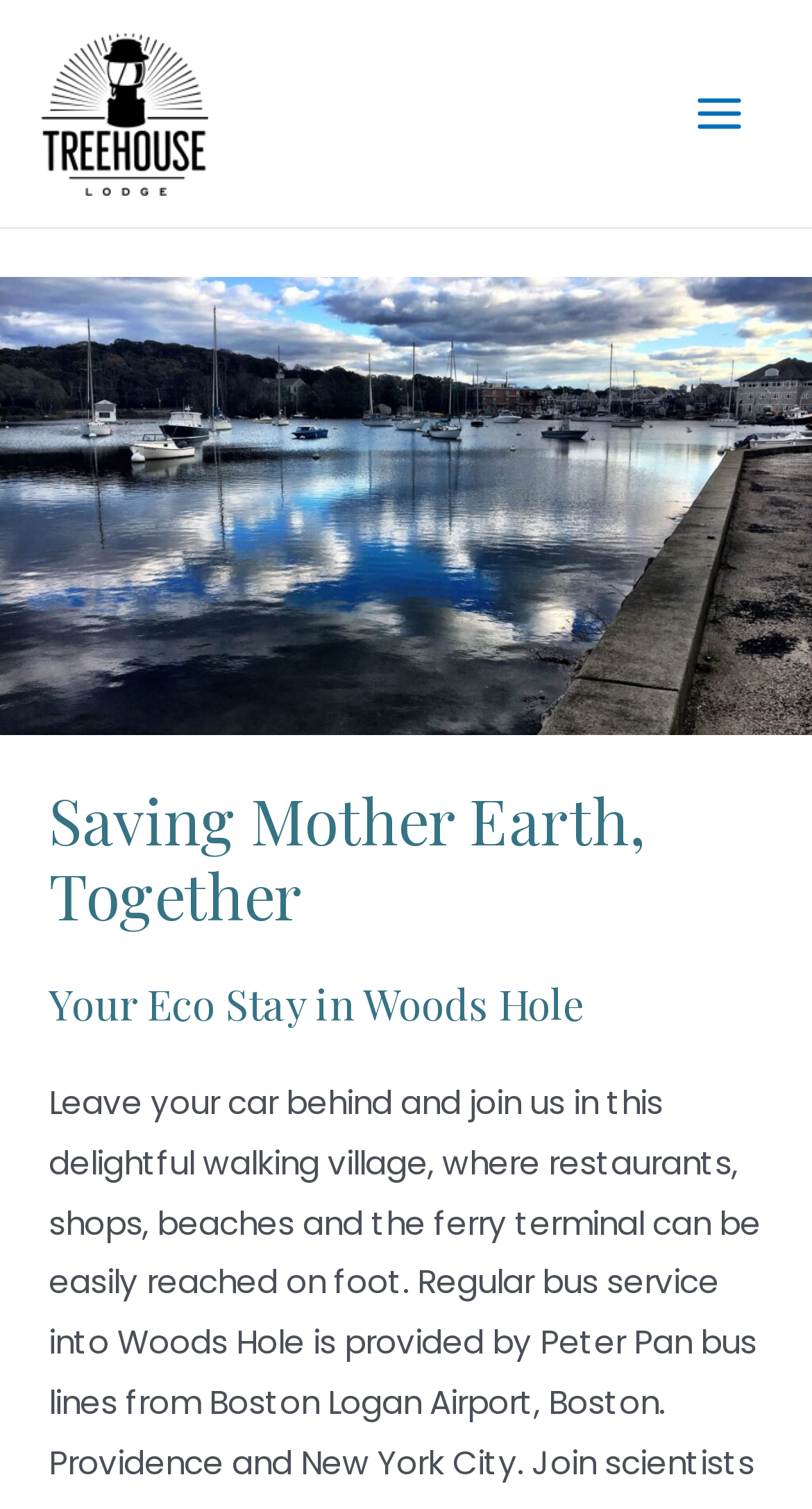What is the main theme of the lodge?
Using the screenshot, give a one-word or short phrase answer.

Eco Stay